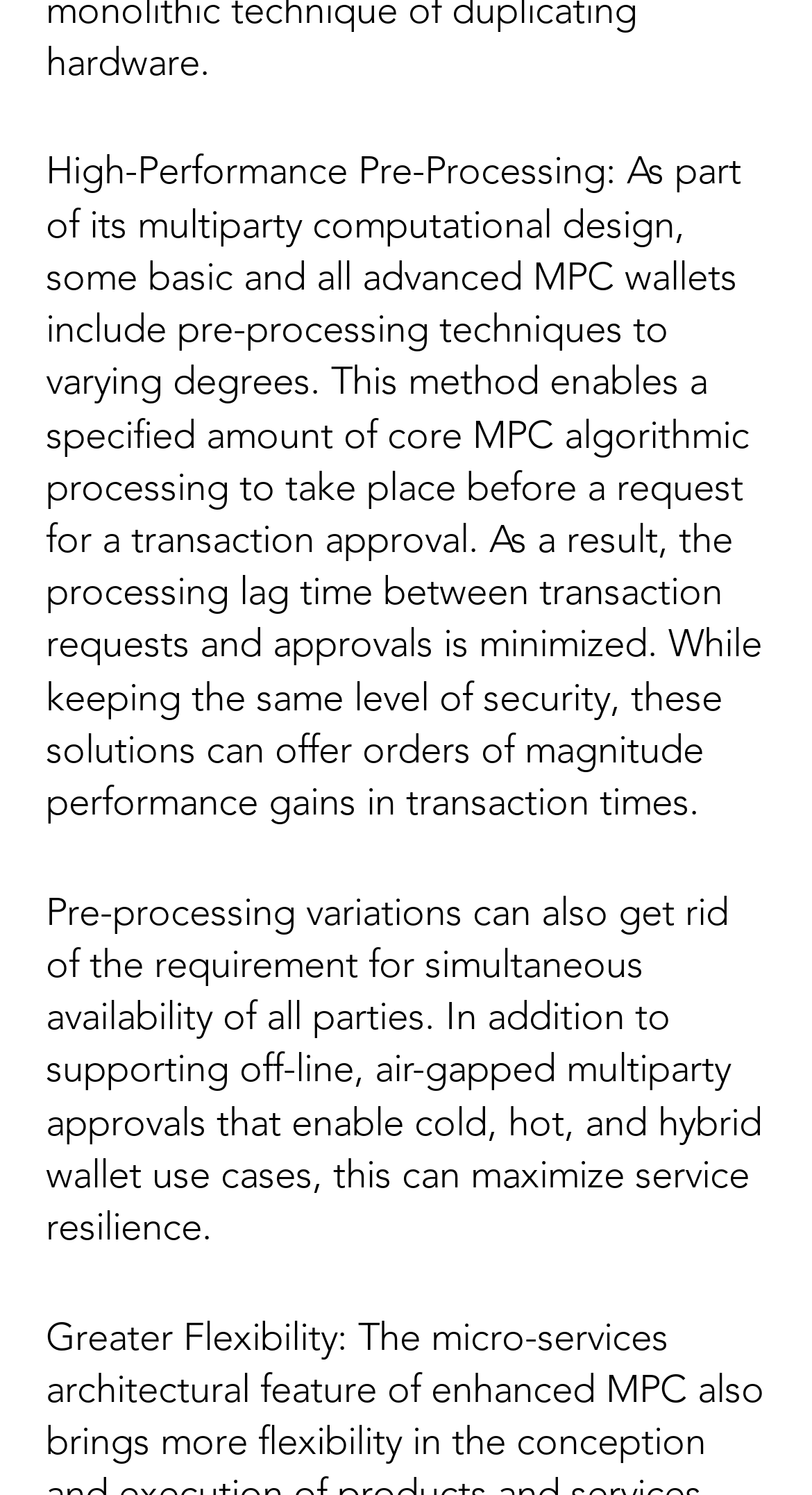What is the website of the company?
Use the information from the image to give a detailed answer to the question.

The website of the company can be found in the link element that says 'www.grow3.io' in the description of the company.